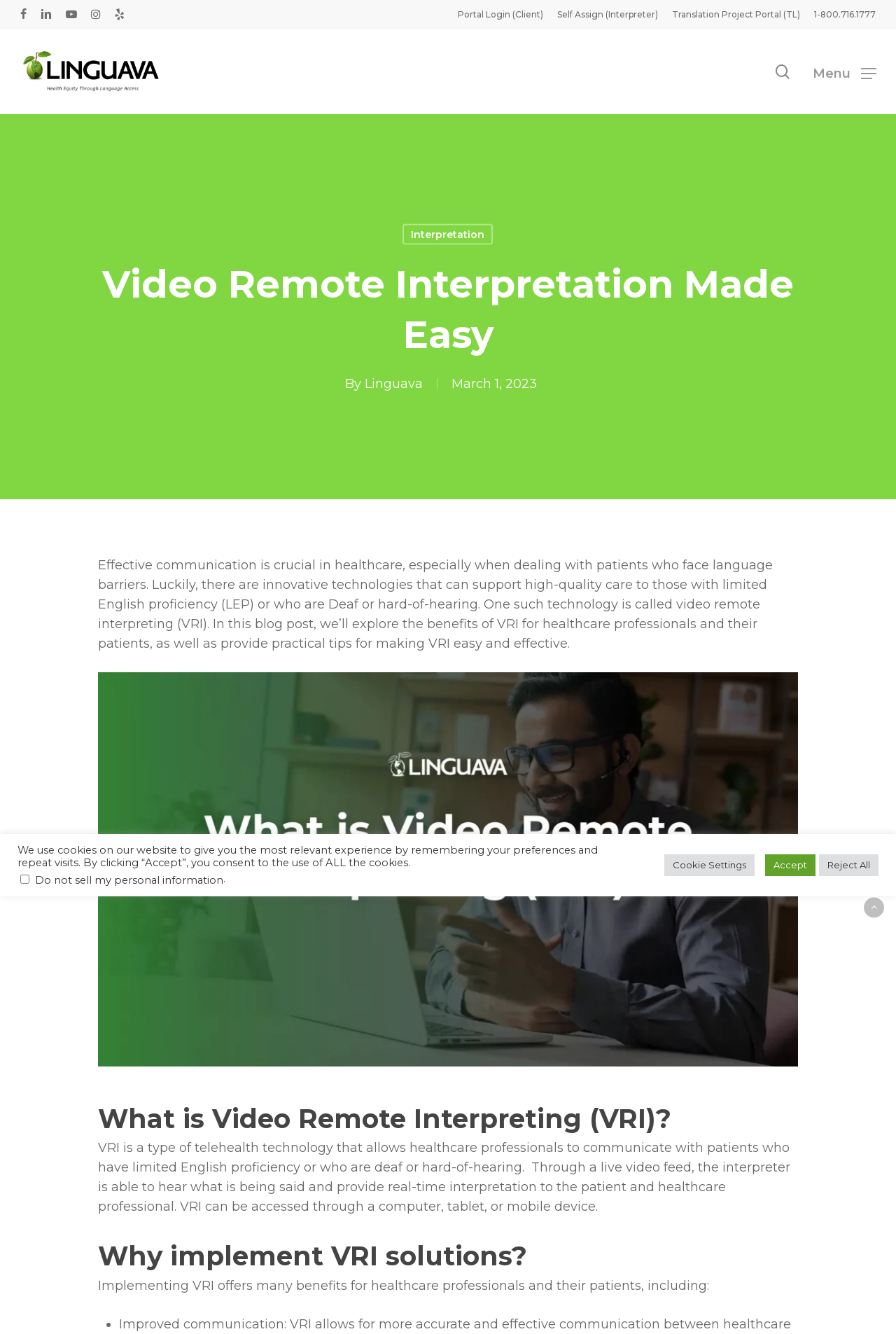Identify the bounding box coordinates for the UI element mentioned here: "Self Assign (Interpreter)". Provide the coordinates as four float values between 0 and 1, i.e., [left, top, right, bottom].

[0.622, 0.005, 0.734, 0.017]